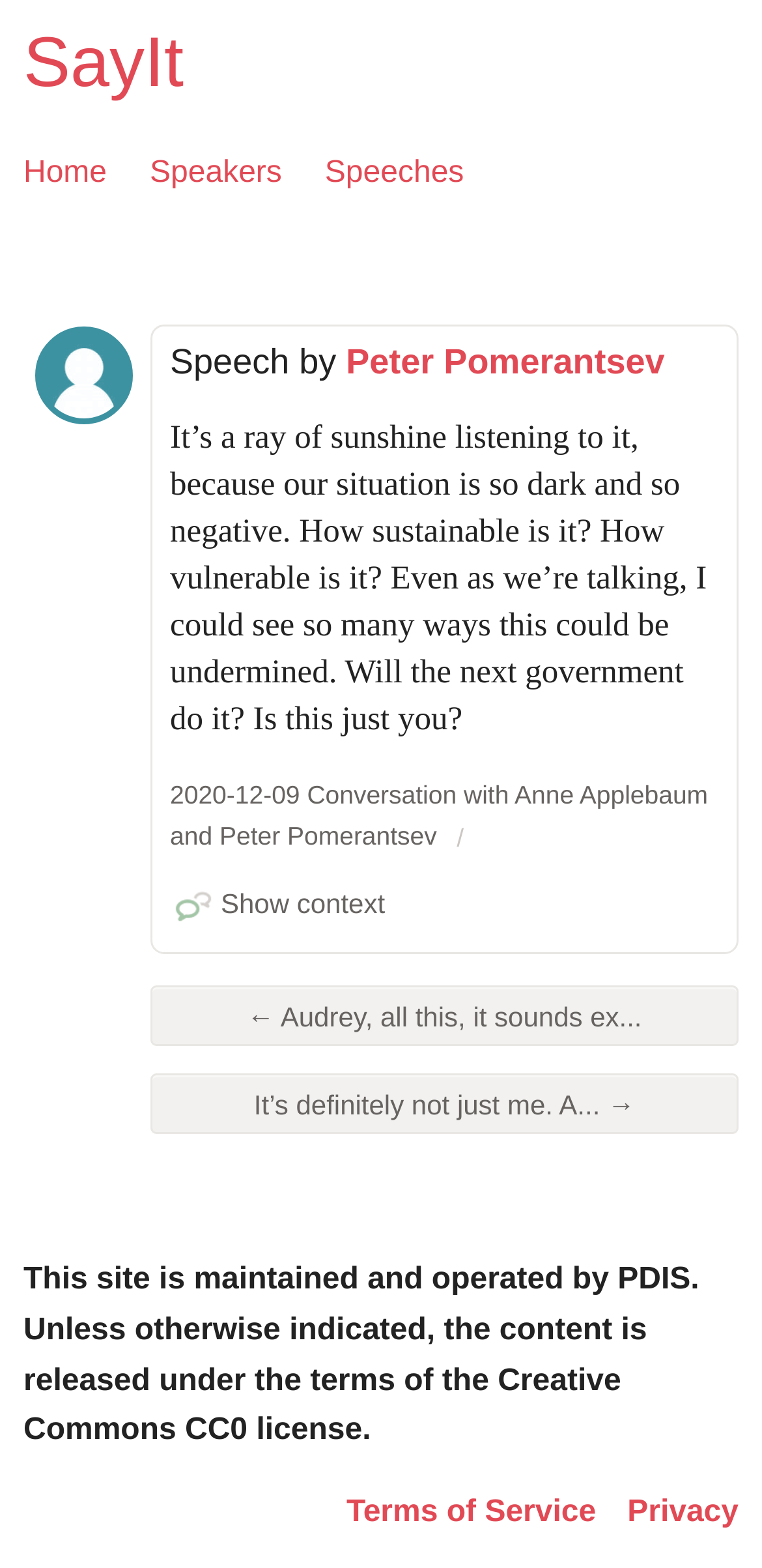Specify the bounding box coordinates of the area that needs to be clicked to achieve the following instruction: "show context".

[0.254, 0.567, 0.505, 0.585]